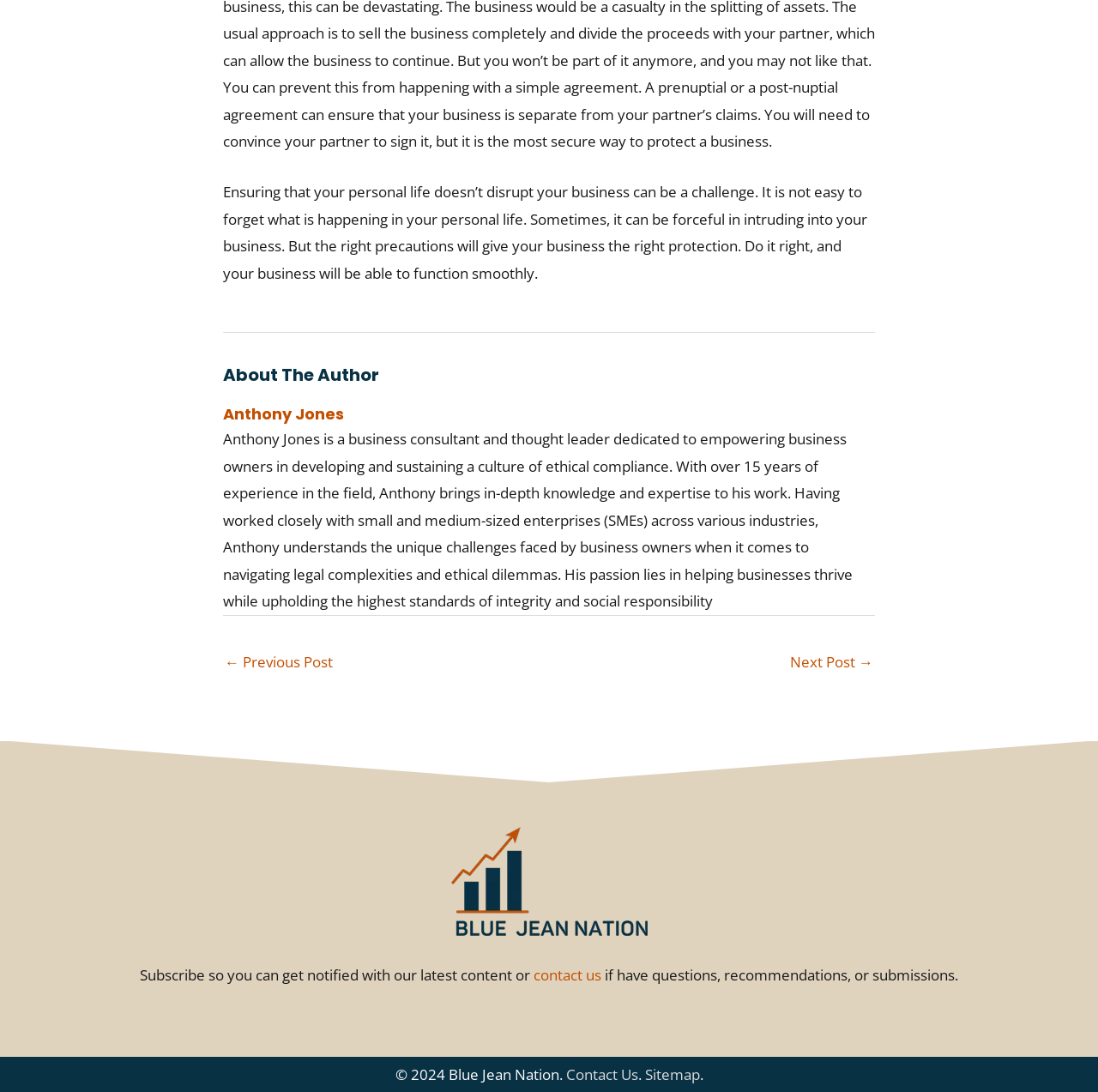Answer the question with a brief word or phrase:
What is the name of the website?

Blue Jean Nation